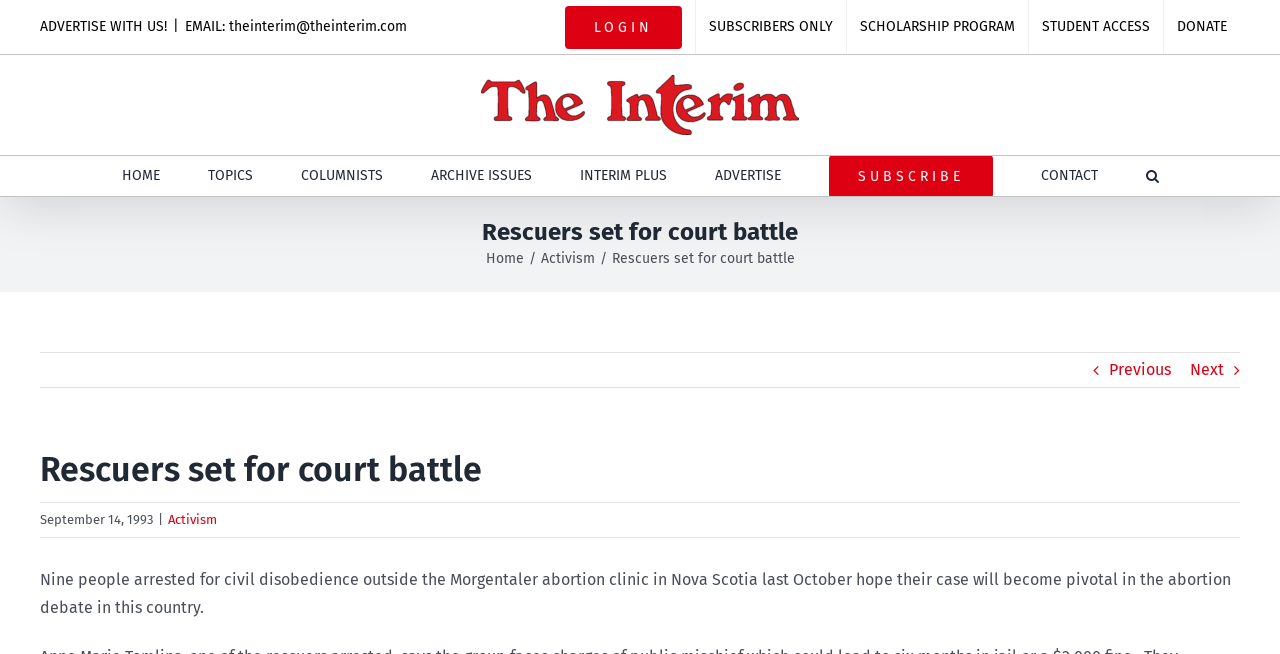Please determine the bounding box coordinates of the section I need to click to accomplish this instruction: "Click on the 'CONTACT' link".

[0.813, 0.239, 0.857, 0.3]